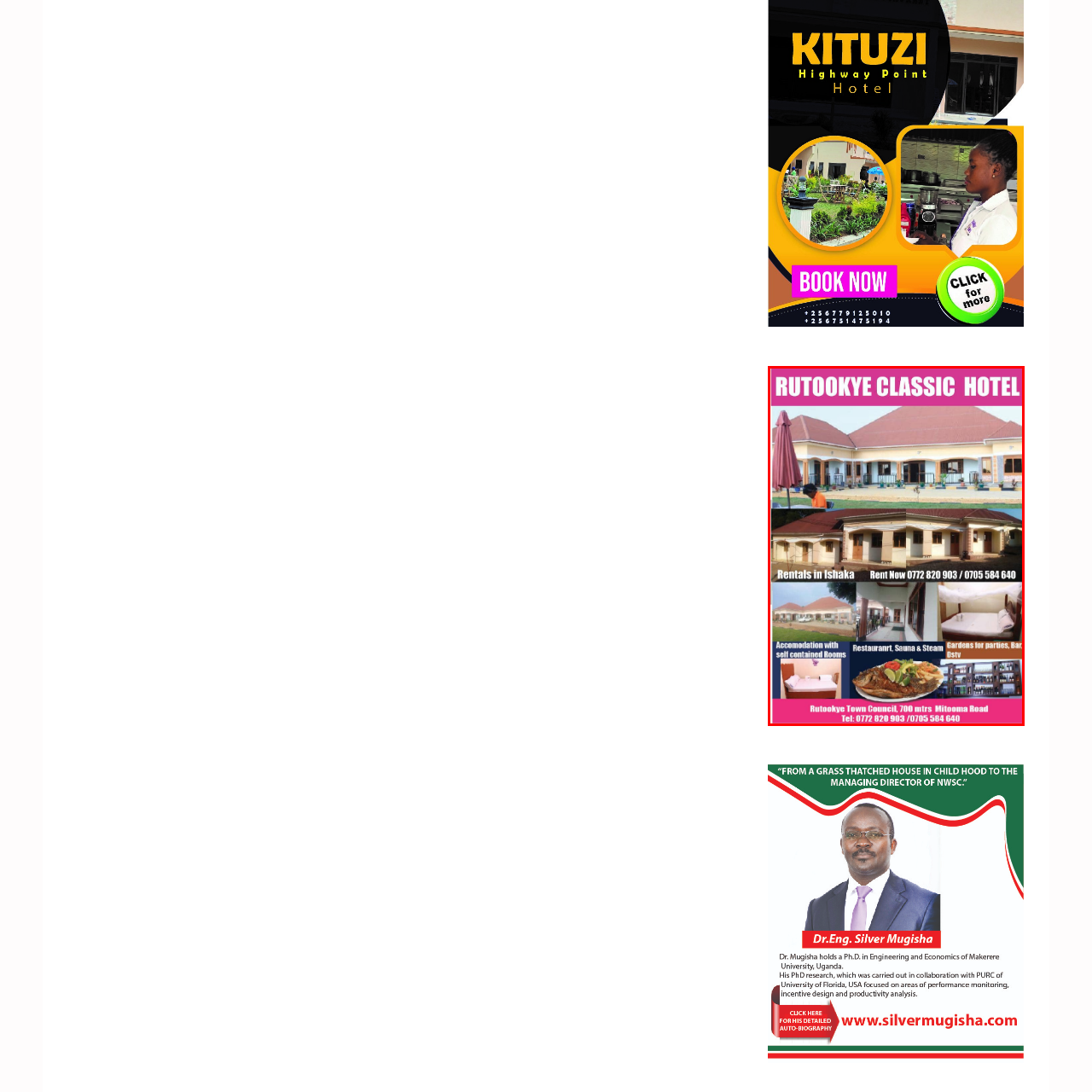Craft a detailed explanation of the image surrounded by the red outline.

The image showcases "Rutookye Classic Hotel," featuring a vibrant design with a prominent header in bold pink letters at the top. Below the title, a collage highlights the hotel's amenities, including well-structured accommodations with self-contained rooms, a restaurant, sauna, and steam facilities. The lower section of the image displays inviting outdoor gardens suitable for parties, a bar area, and spaces furnished with DSTV for entertainment. Contact information is provided for rentals, indicating availability for bookings. The hotel is conveniently located in Ishaka, with directions and a phone number for inquiries in the lower portion. Overall, the image presents a welcoming atmosphere ideal for guests looking for comfortable and enjoyable lodging experiences.